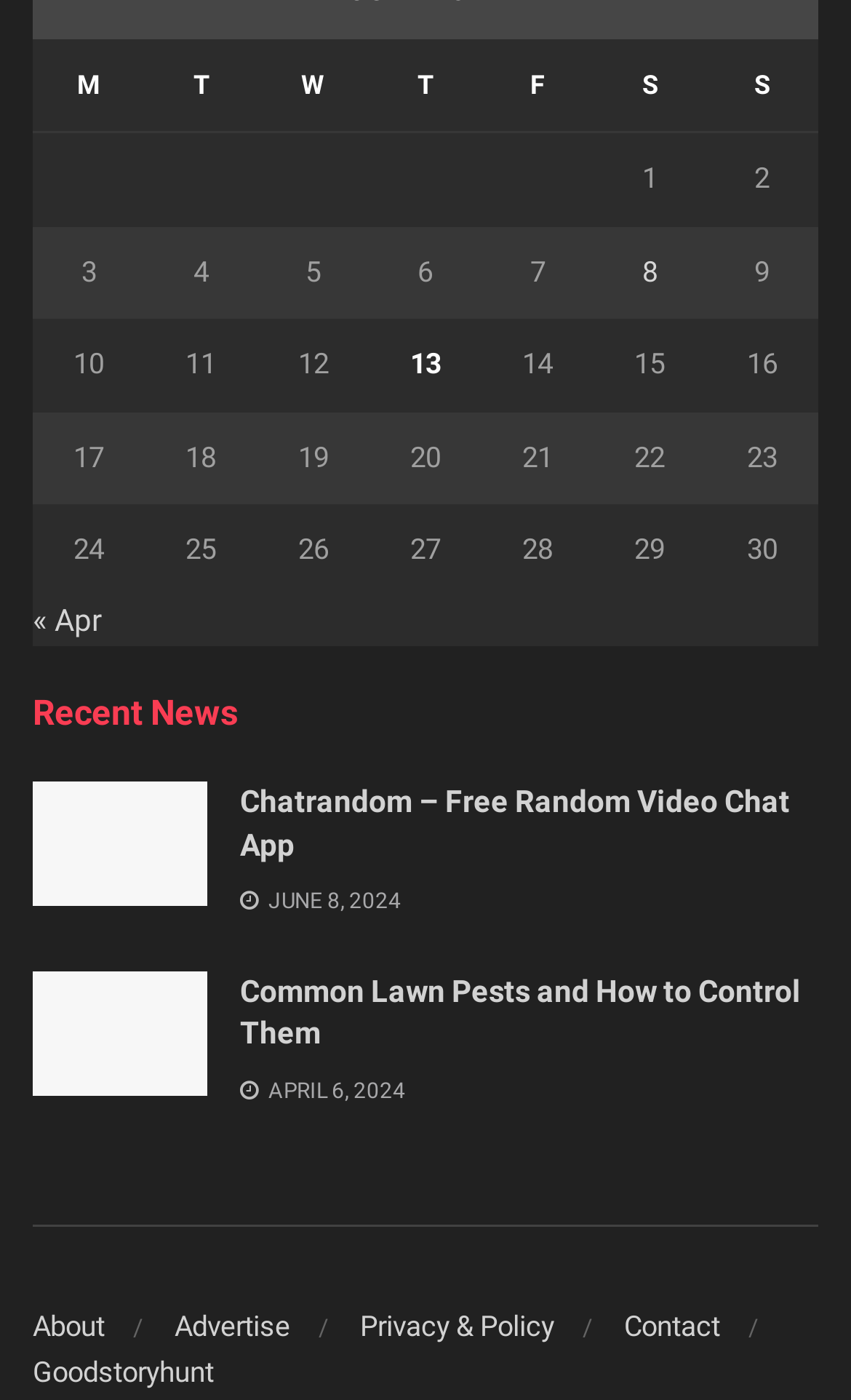Provide the bounding box coordinates in the format (top-left x, top-left y, bottom-right x, bottom-right y). All values are floating point numbers between 0 and 1. Determine the bounding box coordinate of the UI element described as: Privacy & Policy

[0.423, 0.929, 0.651, 0.952]